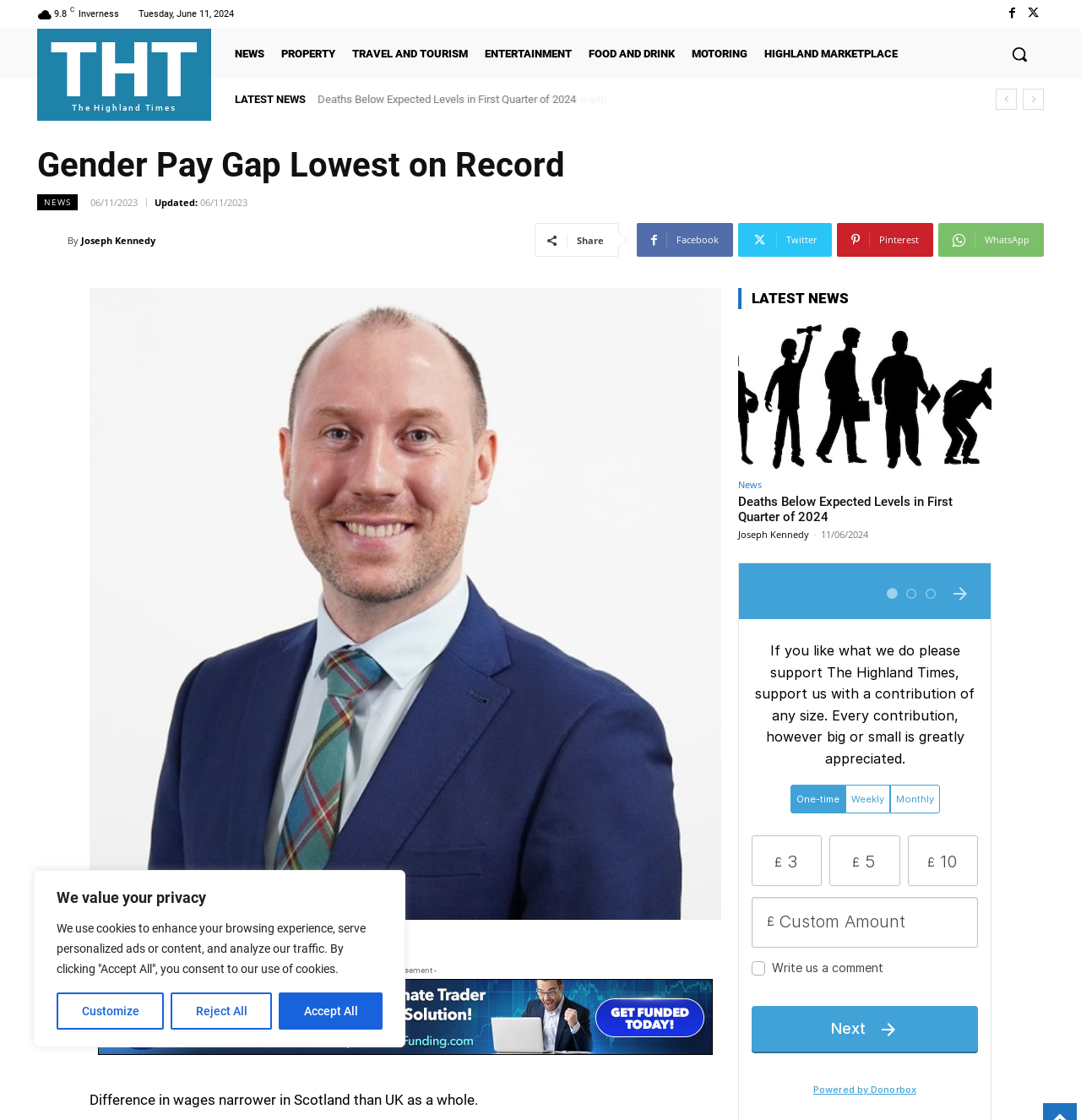Please identify the webpage's heading and generate its text content.

Gender Pay Gap Lowest on Record